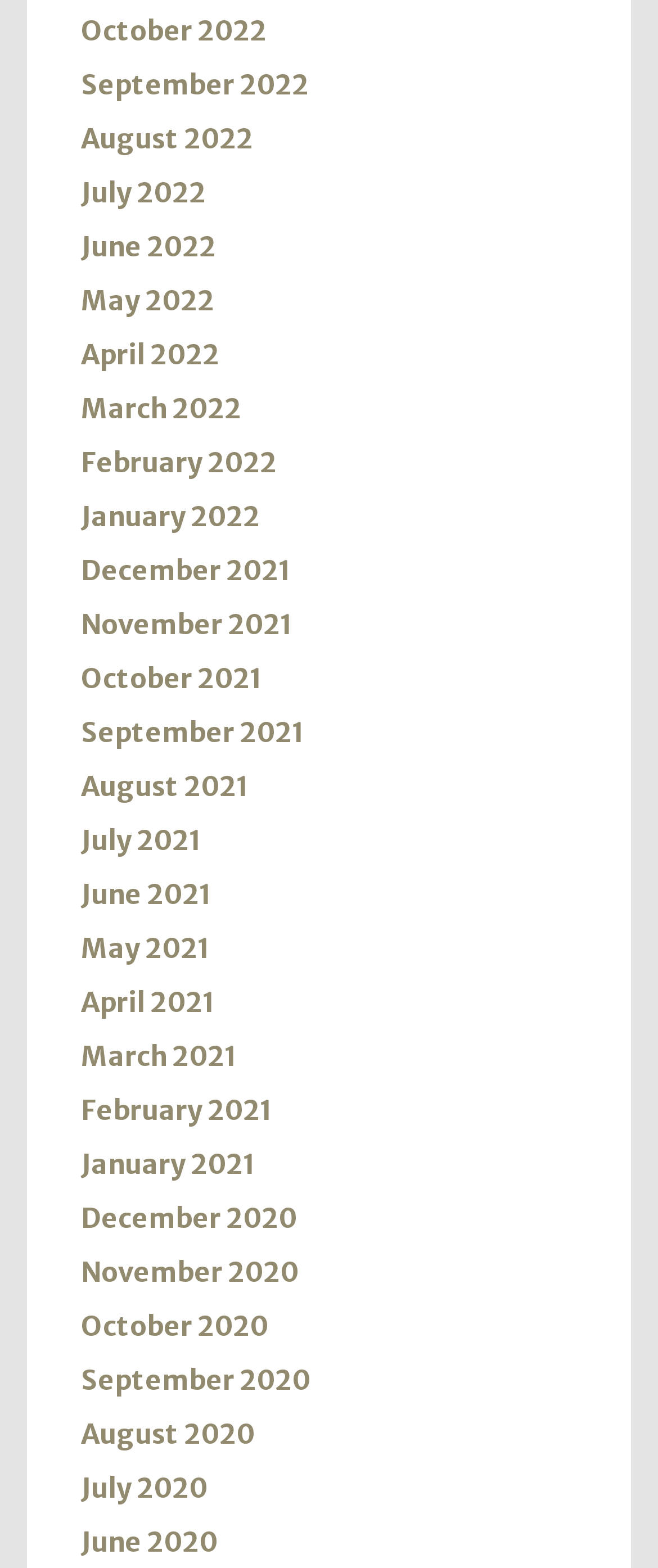How many months are listed in 2021?
Kindly offer a comprehensive and detailed response to the question.

I can count the number of links that correspond to months in 2021, which are October 2021 to December 2021, and find that there are 12 months listed in 2021.